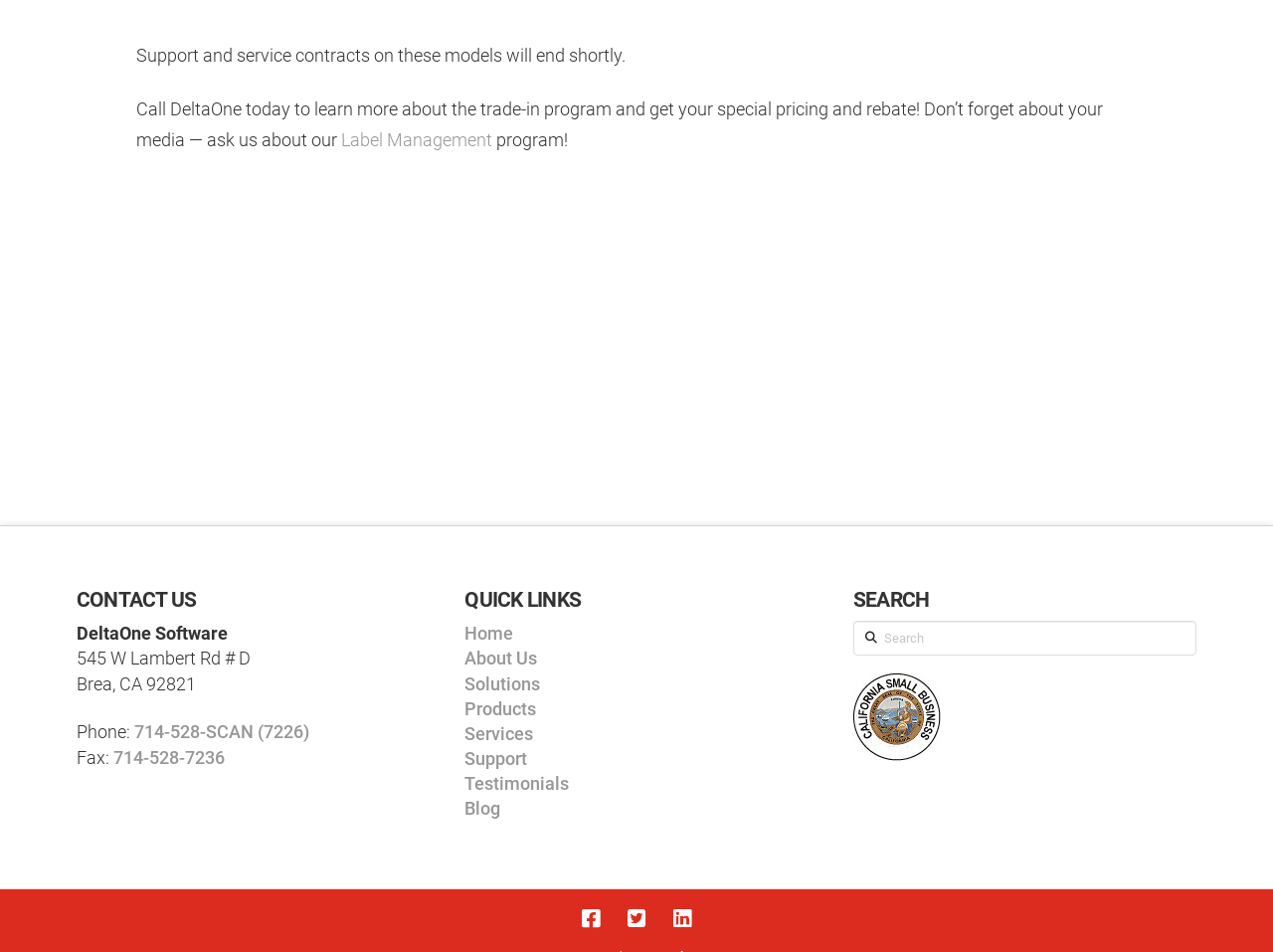Determine the bounding box coordinates for the element that should be clicked to follow this instruction: "Visit the 'About Us' page". The coordinates should be given as four float numbers between 0 and 1, in the format [left, top, right, bottom].

[0.365, 0.681, 0.422, 0.703]